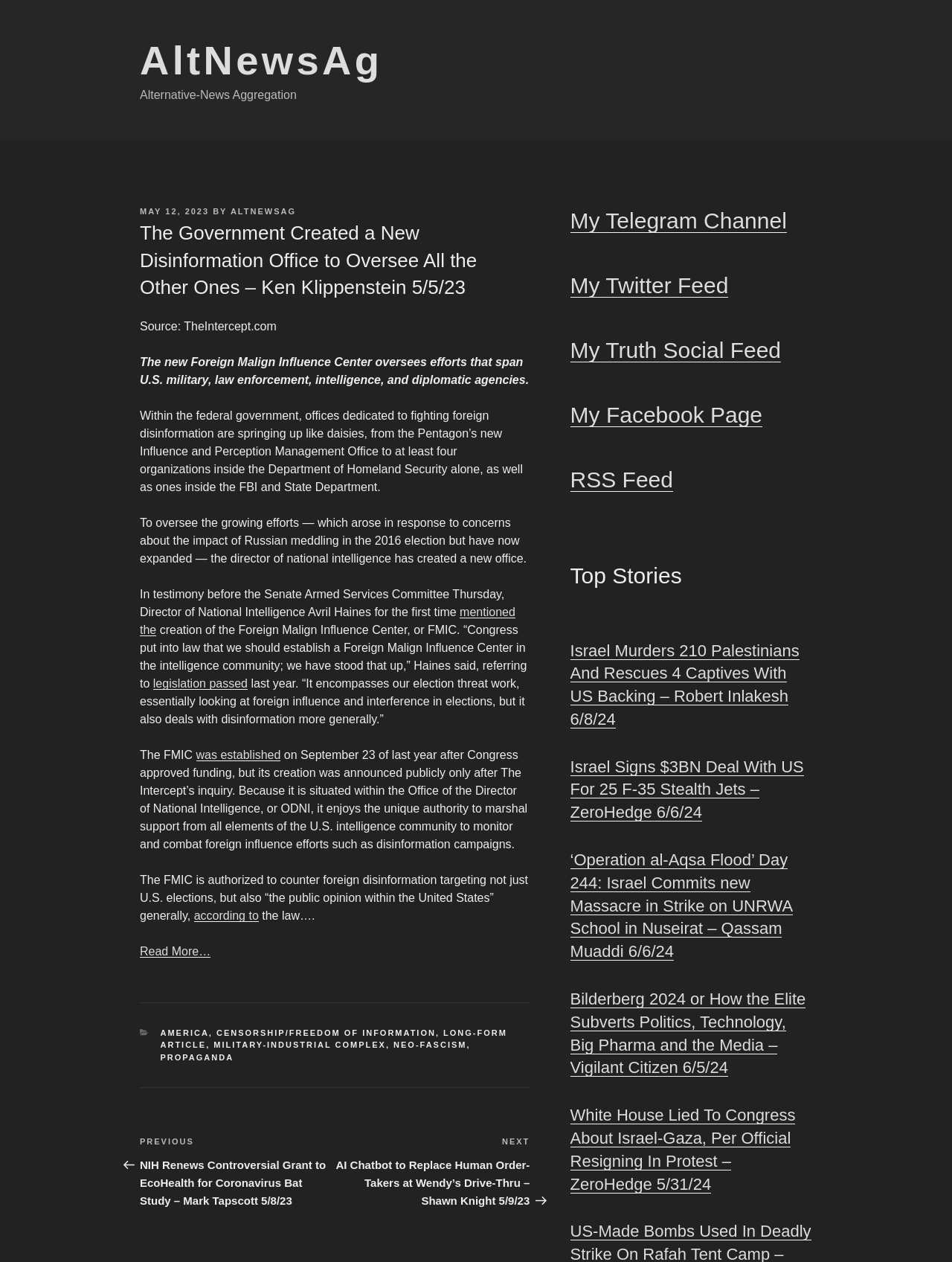Please answer the following question using a single word or phrase: 
What is the name of the website?

AltNewsAg